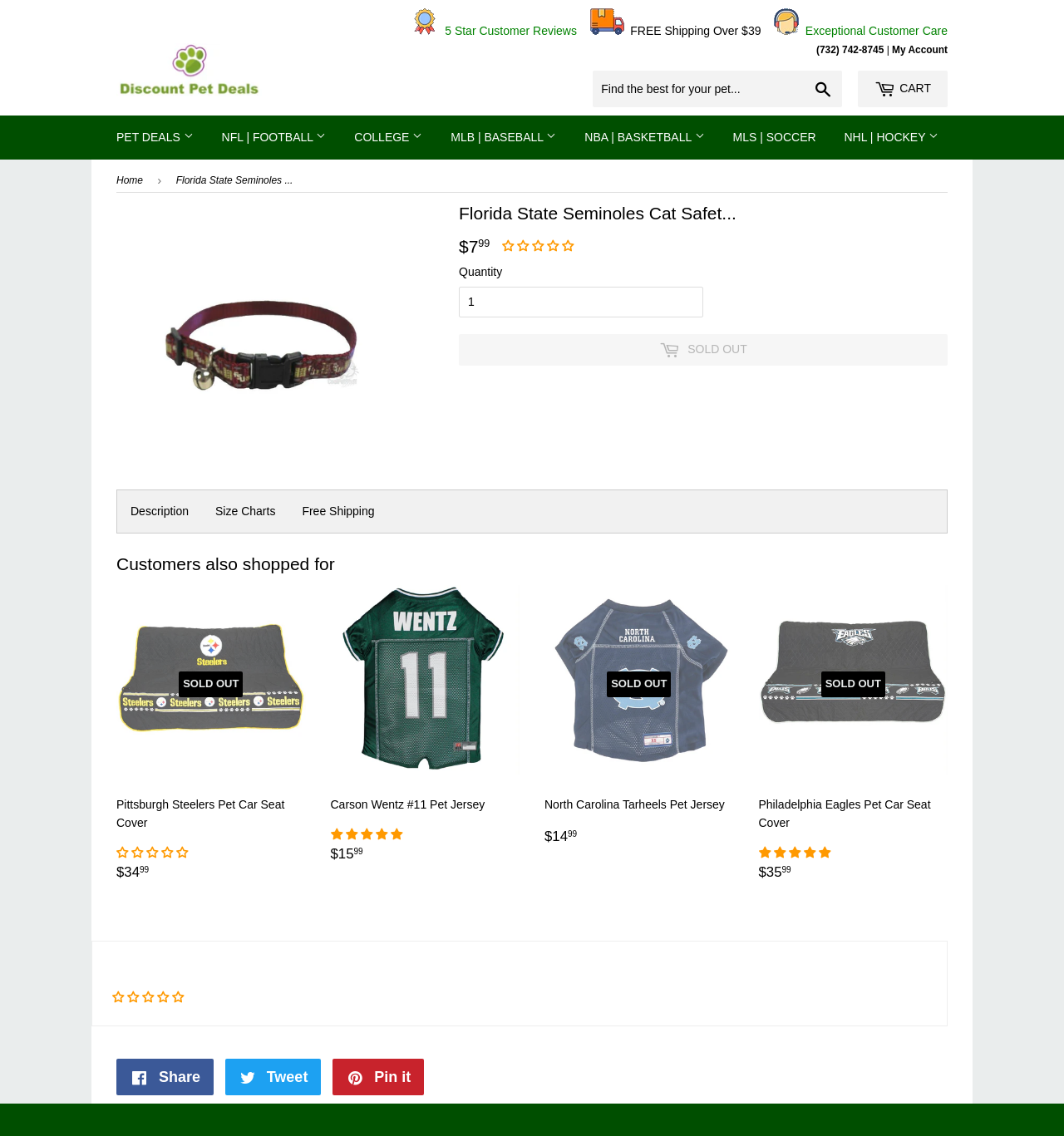Indicate the bounding box coordinates of the element that needs to be clicked to satisfy the following instruction: "Share on Facebook". The coordinates should be four float numbers between 0 and 1, i.e., [left, top, right, bottom].

[0.109, 0.932, 0.201, 0.964]